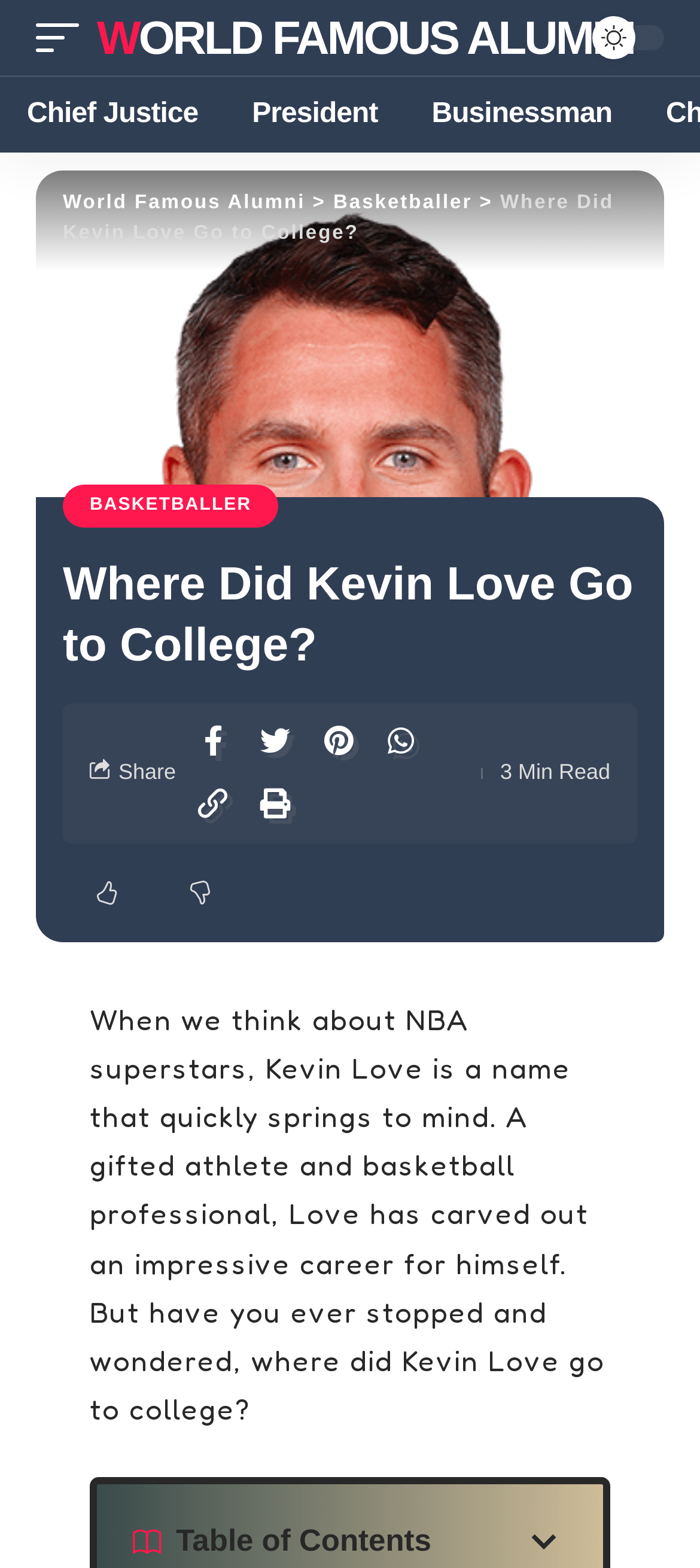What is the estimated reading time of the article?
Please analyze the image and answer the question with as much detail as possible.

The webpage provides an estimated reading time of the article, which is 3 minutes. This information can be found at the bottom of the header section, next to the share links.